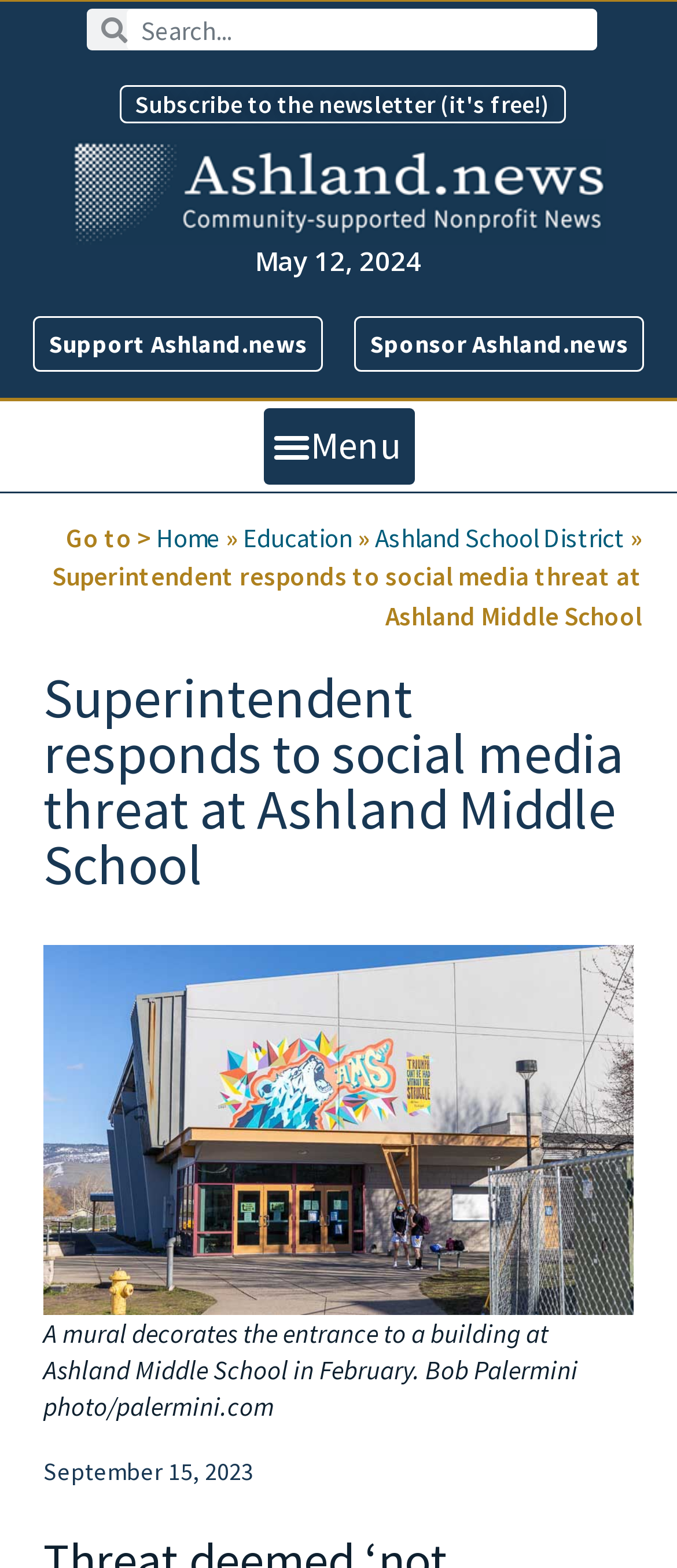What is the caption of the figure?
Use the information from the image to give a detailed answer to the question.

I found the caption of the figure by looking at the figcaption element which is a child of the figure element. The caption is a static text element with the content 'A mural decorates the entrance to a building at Ashland Middle School in February. Bob Palermini photo/palermini.com'.